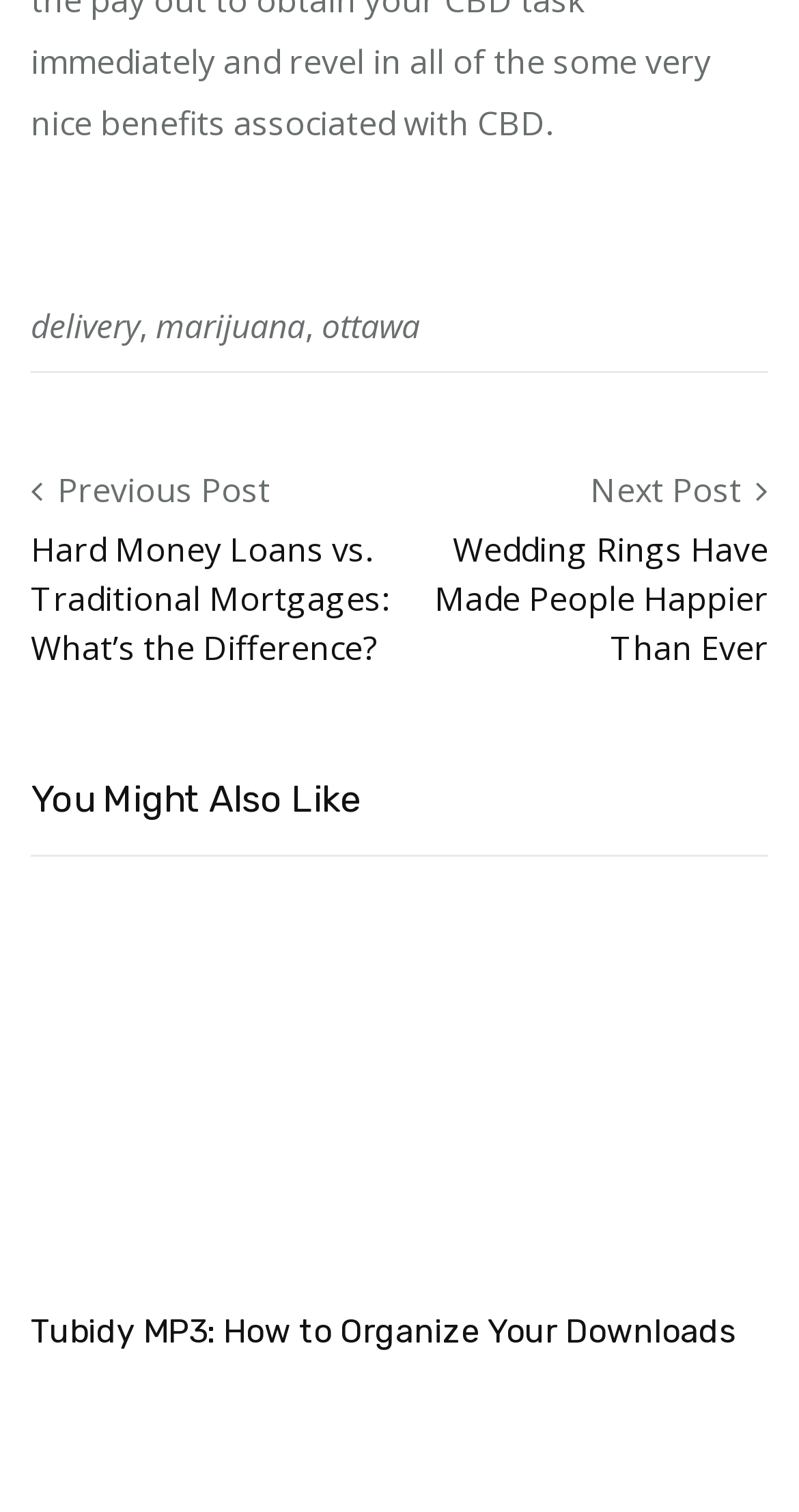Please respond in a single word or phrase: 
How many links are present in the 'You Might Also Like' section?

at least 2